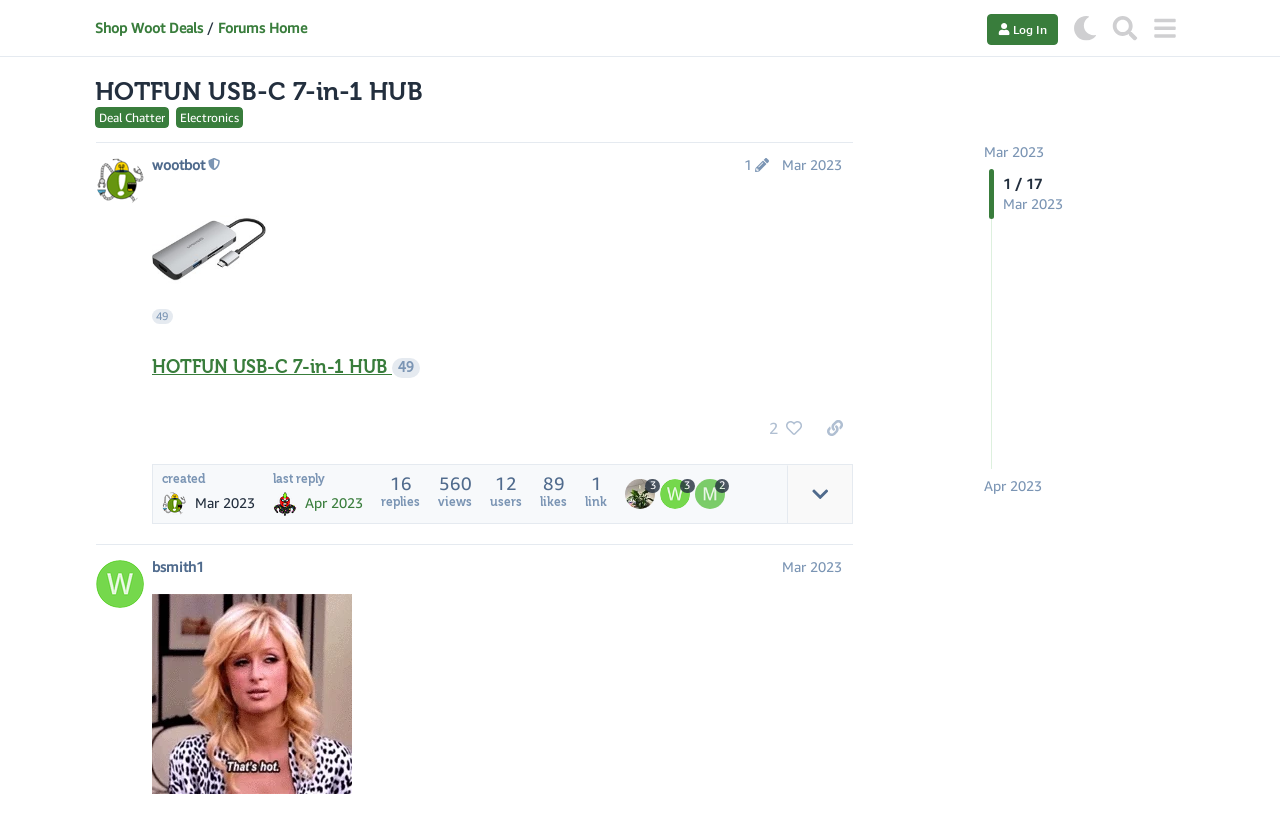Locate the bounding box of the UI element described by: "49" in the given webpage screenshot.

[0.119, 0.248, 0.658, 0.39]